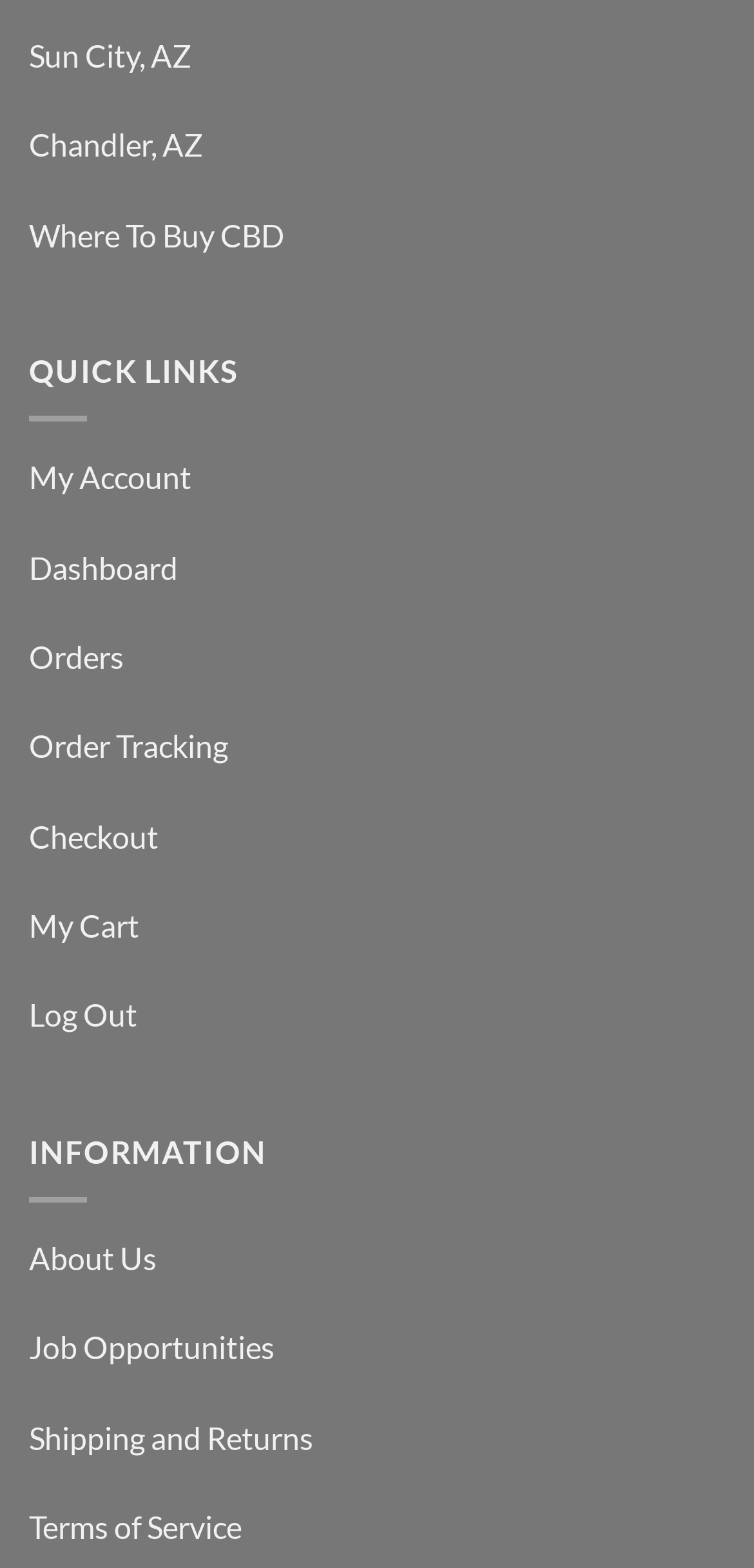Please pinpoint the bounding box coordinates for the region I should click to adhere to this instruction: "Post a comment".

None